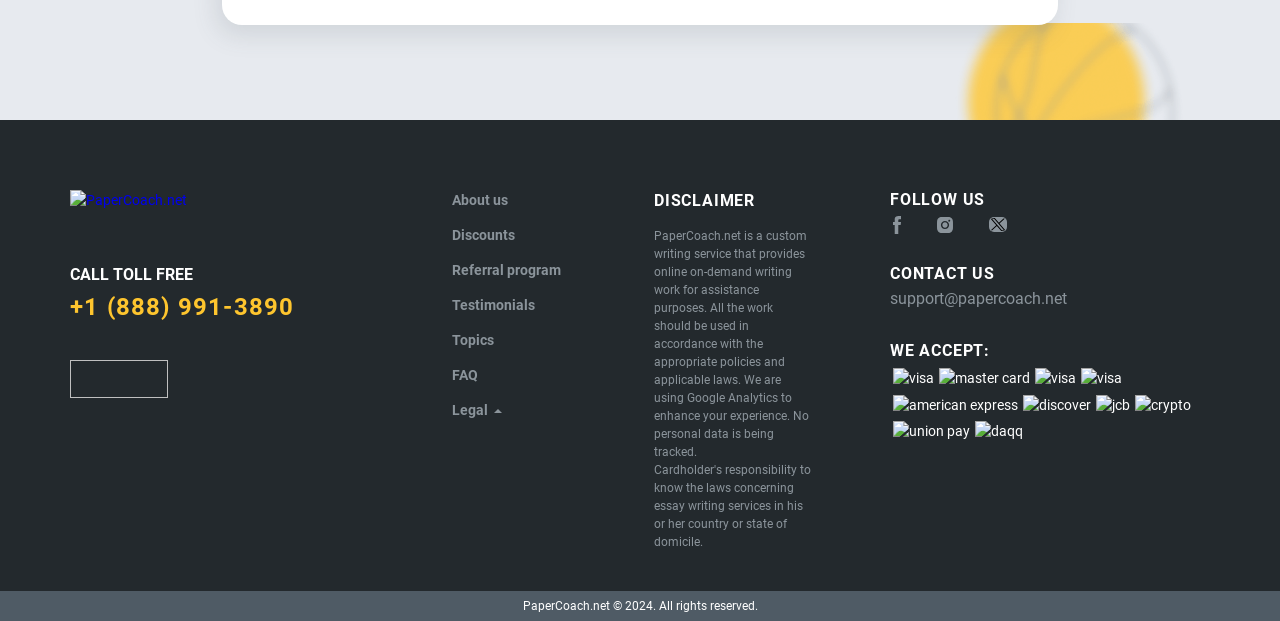Determine the bounding box coordinates of the clickable element to complete this instruction: "View the disclaimer". Provide the coordinates in the format of four float numbers between 0 and 1, [left, top, right, bottom].

[0.511, 0.307, 0.59, 0.337]